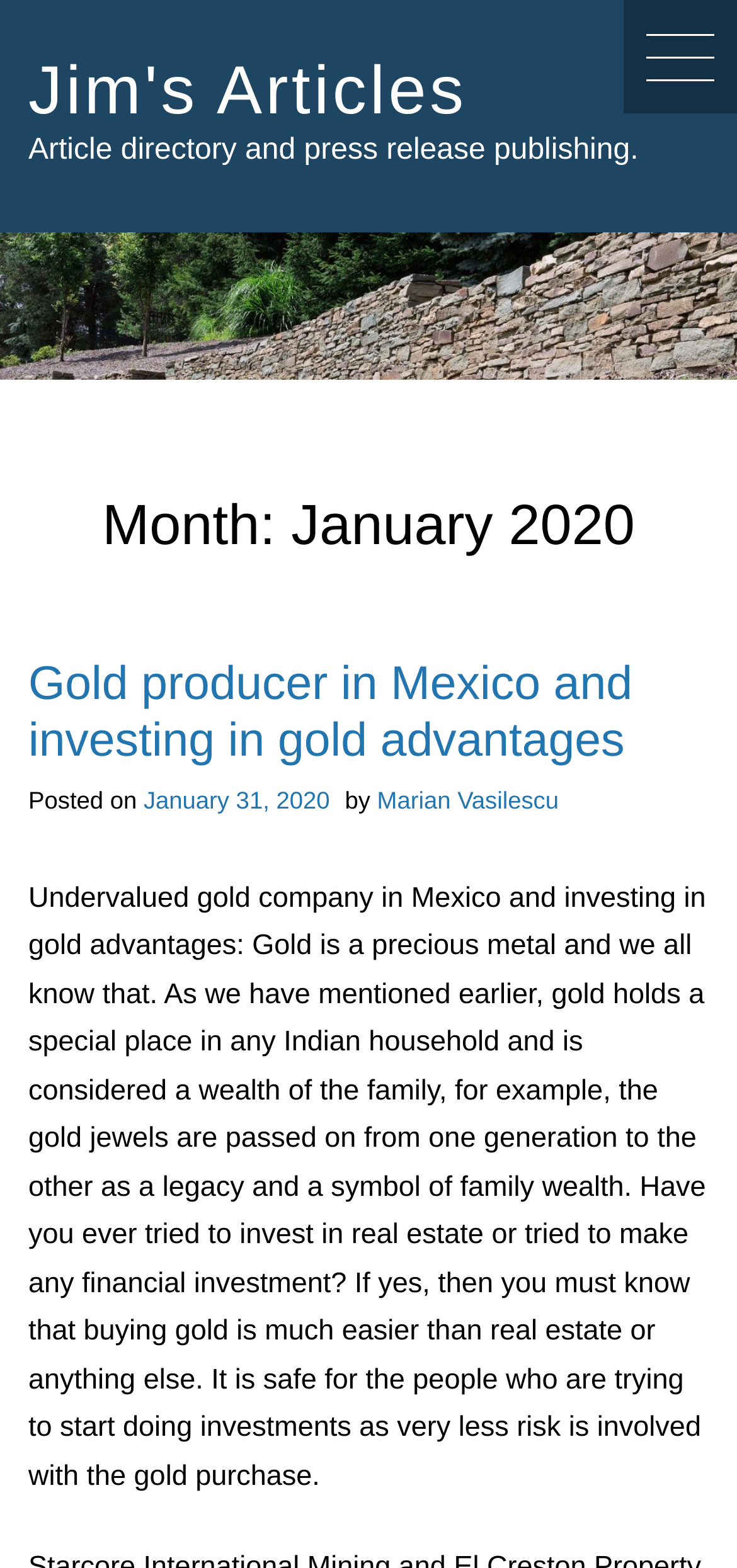Based on what you see in the screenshot, provide a thorough answer to this question: What is the topic of the article?

I inferred the topic by reading the text of the article which mentions 'gold' and 'investing in gold advantages'.